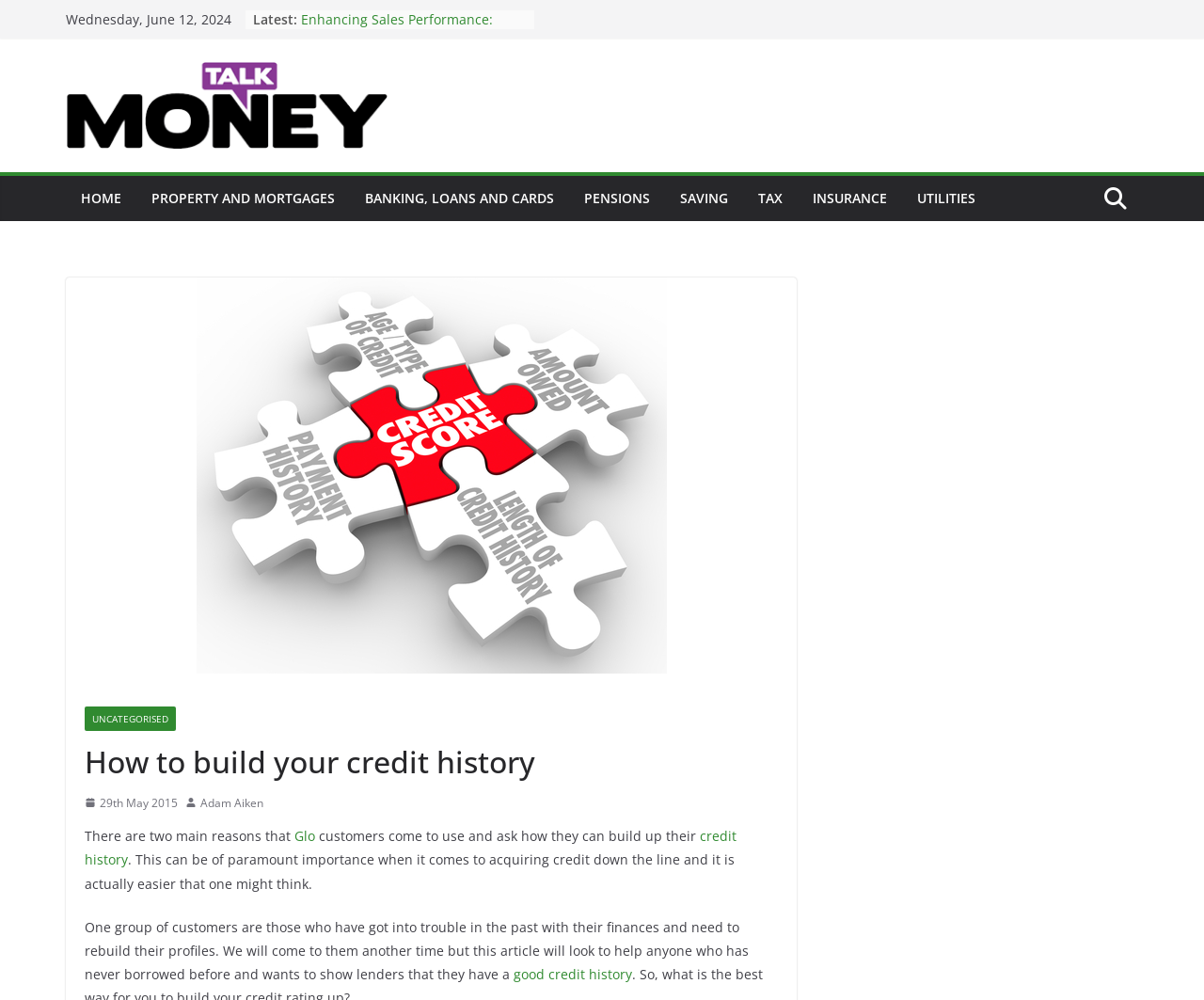Can you find the bounding box coordinates for the element that needs to be clicked to execute this instruction: "Click on the 'good credit history' link"? The coordinates should be given as four float numbers between 0 and 1, i.e., [left, top, right, bottom].

[0.427, 0.965, 0.525, 0.983]